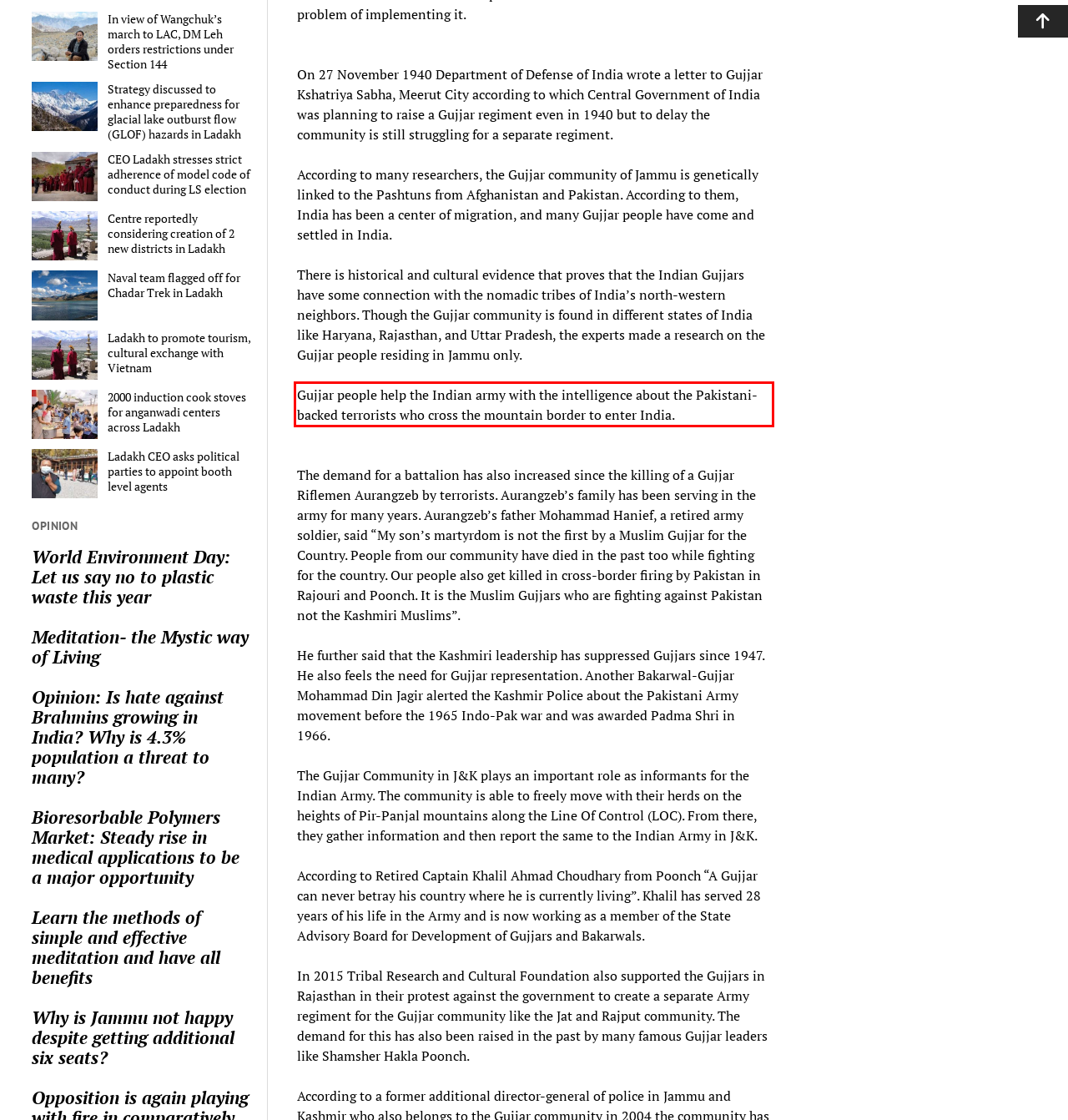Using the webpage screenshot, recognize and capture the text within the red bounding box.

Gujjar people help the Indian army with the intelligence about the Pakistani-backed terrorists who cross the mountain border to enter India.